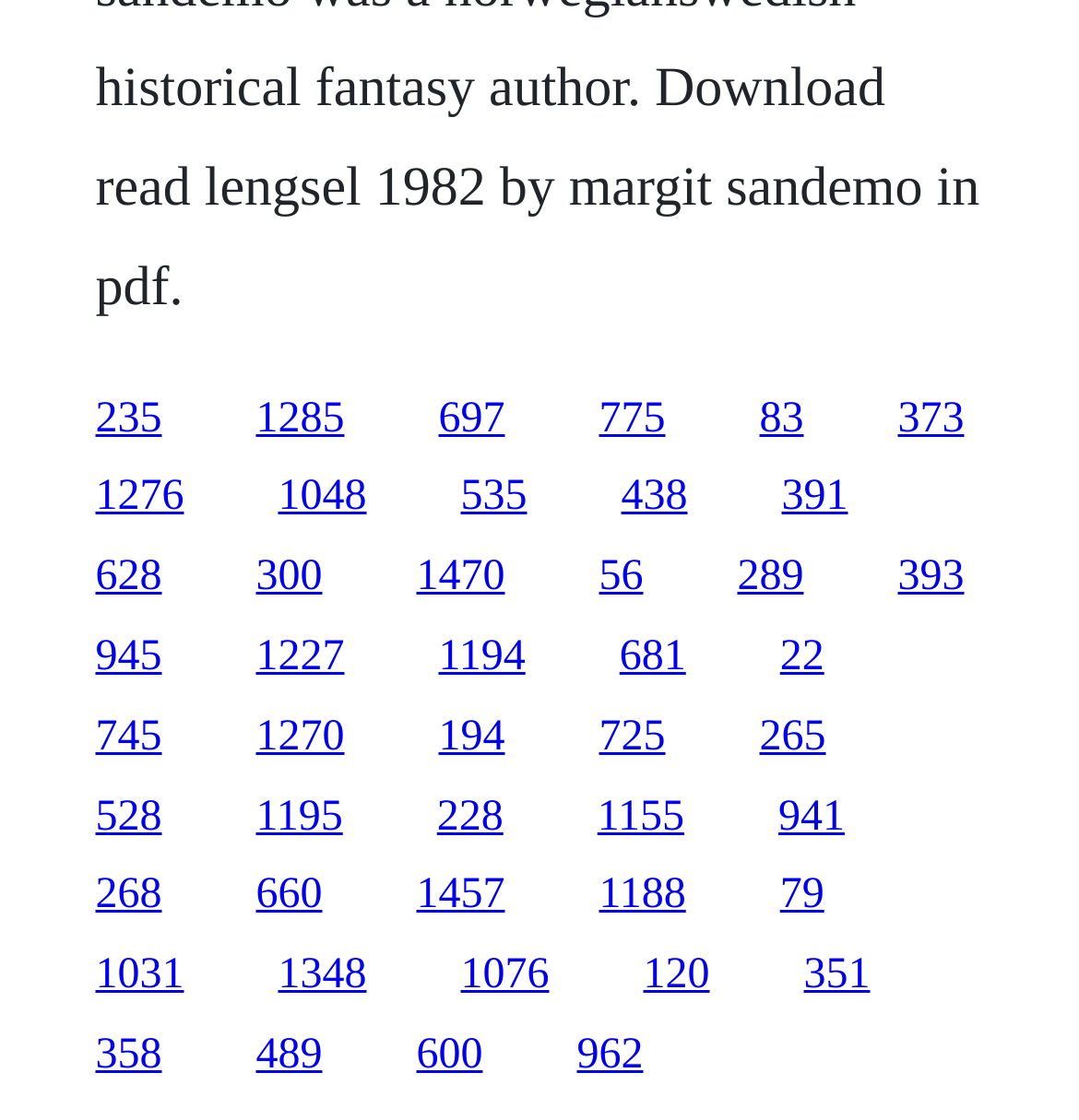Find the bounding box coordinates of the clickable area required to complete the following action: "follow the ninth link".

[0.088, 0.494, 0.15, 0.536]